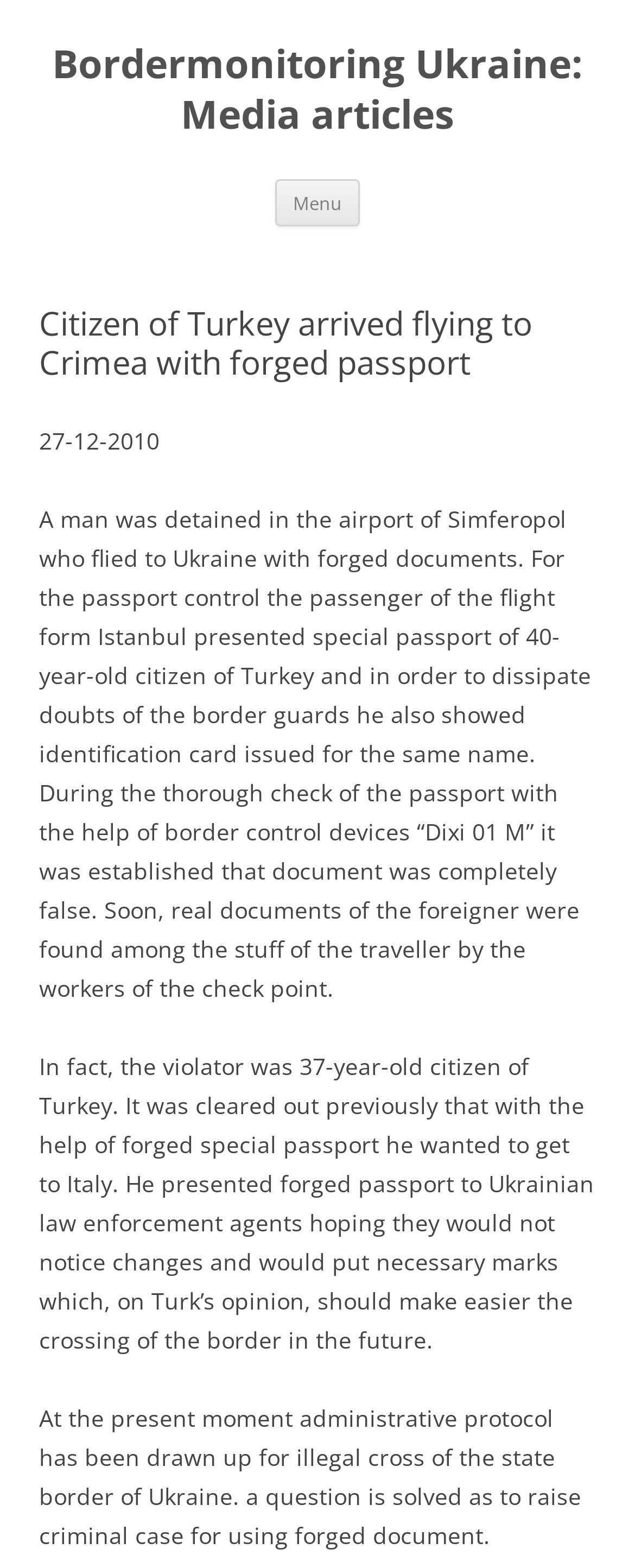Generate a thorough description of the webpage.

The webpage appears to be a news article page, with a focus on a specific story about a citizen of Turkey who attempted to enter Crimea with a forged passport. 

At the top of the page, there is a heading that reads "Bordermonitoring Ukraine: Media articles", which is also a clickable link. Below this, there is a button labeled "Menu" and a link that says "Skip to content". 

The main content of the page is divided into sections, with a clear hierarchy. The title of the article, "Citizen of Turkey arrived flying to Crimea with forged passport", is prominently displayed. Below this, there is a date "27-12-2010" indicating when the article was published. 

The article itself is divided into three paragraphs, each describing the events surrounding the incident. The first paragraph explains how the man was detained at the airport and how his forged documents were discovered. The second paragraph reveals the true identity of the violator and his intentions. The third paragraph discusses the consequences of his actions, including the drawing up of an administrative protocol and the possibility of a criminal case. 

Throughout the page, the text is arranged in a clear and readable manner, with ample spacing between sections and paragraphs.